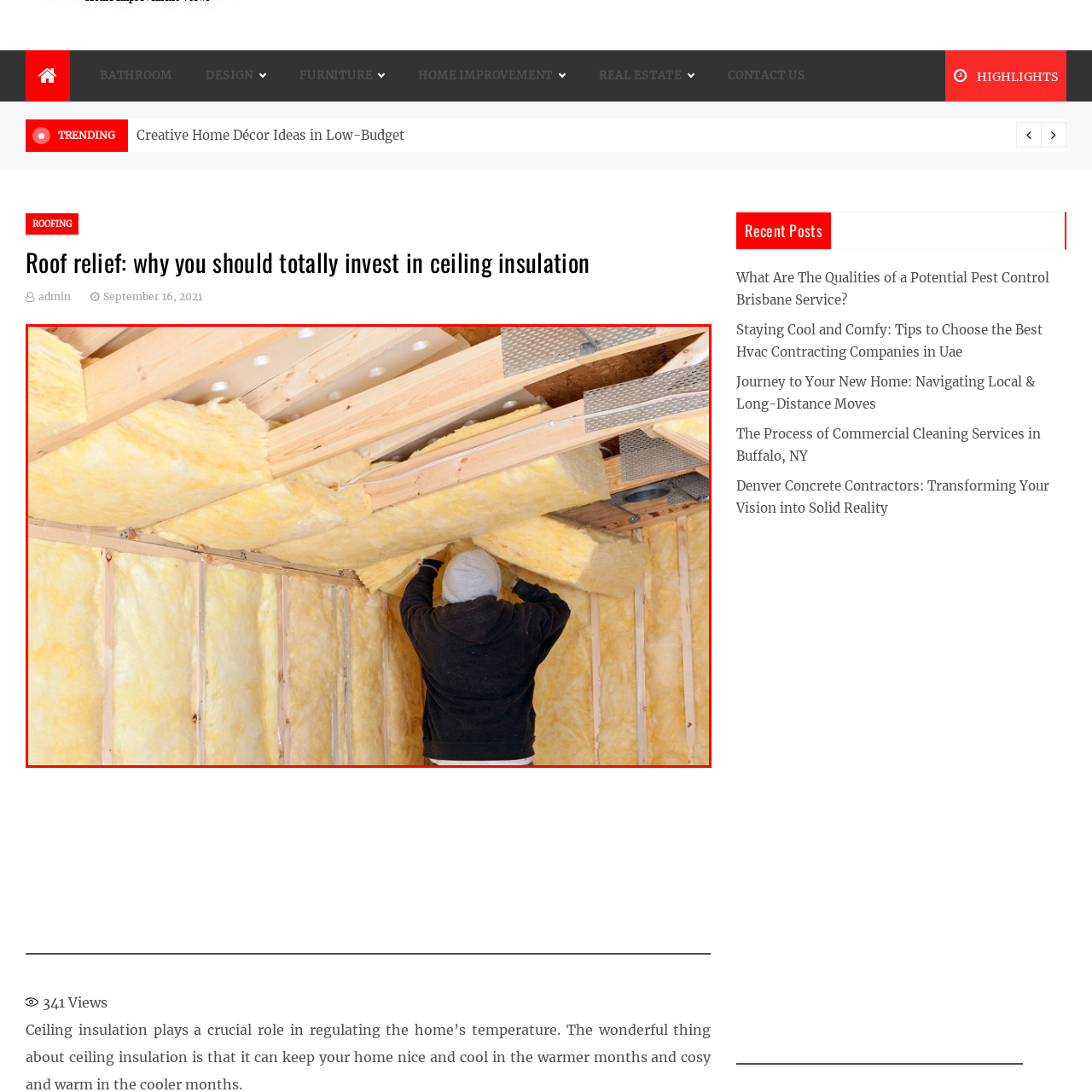Direct your attention to the image within the red boundary, What is the state of the walls in the image?
 Respond with a single word or phrase.

Unfinished